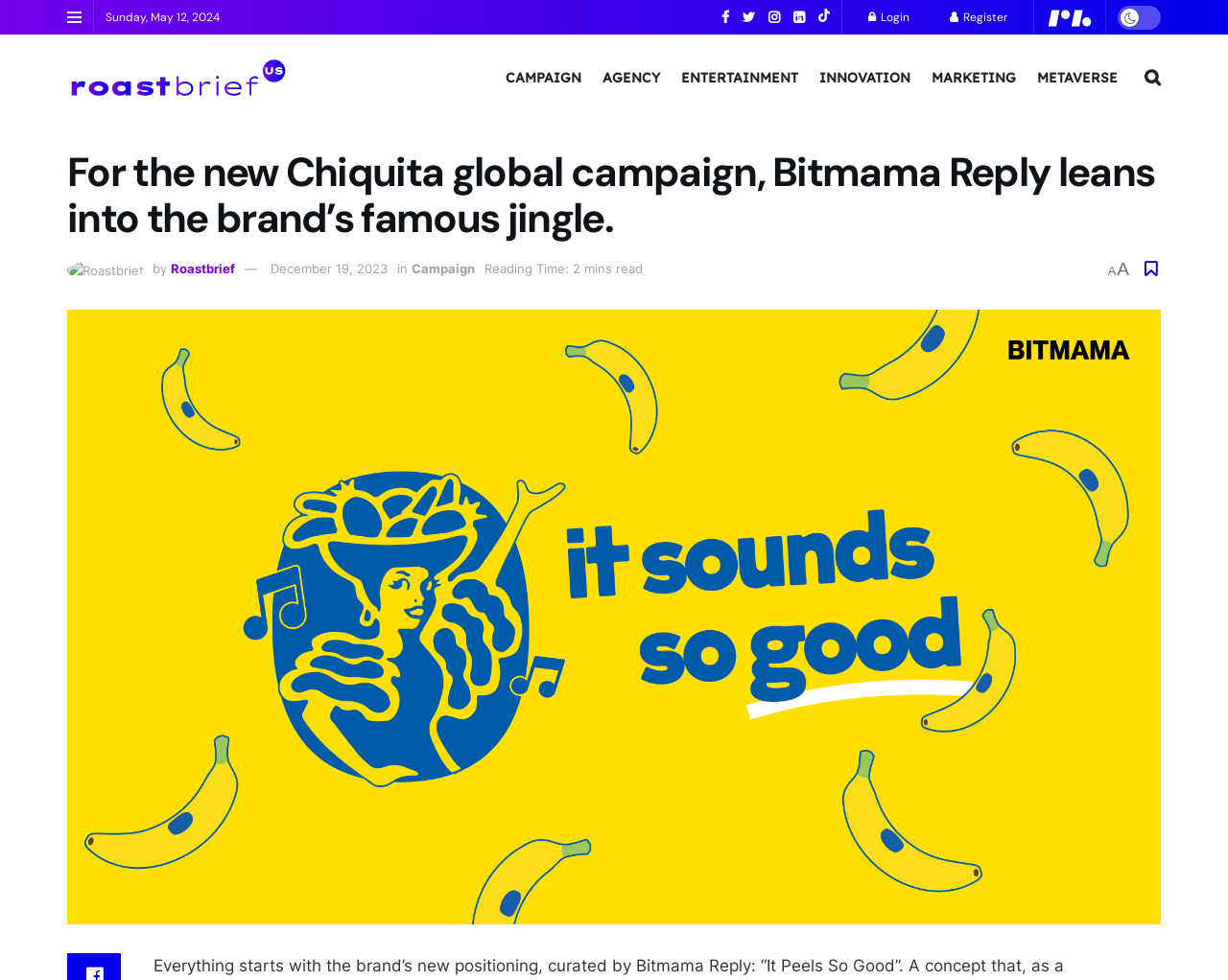Based on the element description: "Marketing", identify the bounding box coordinates for this UI element. The coordinates must be four float numbers between 0 and 1, listed as [left, top, right, bottom].

[0.759, 0.065, 0.827, 0.094]